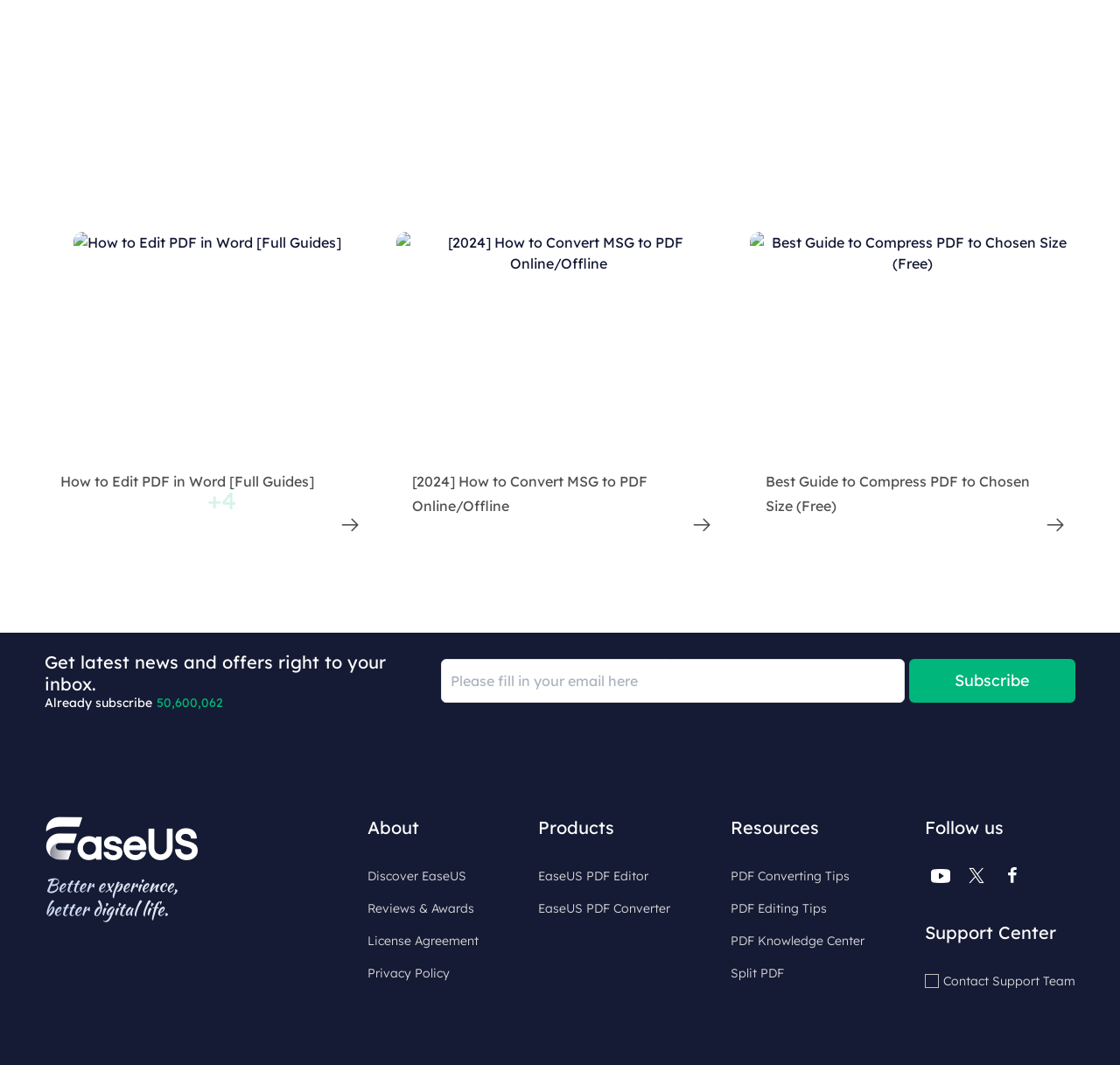Please provide the bounding box coordinates for the element that needs to be clicked to perform the instruction: "Compress PDF to chosen size". The coordinates must consist of four float numbers between 0 and 1, formatted as [left, top, right, bottom].

[0.683, 0.444, 0.919, 0.483]